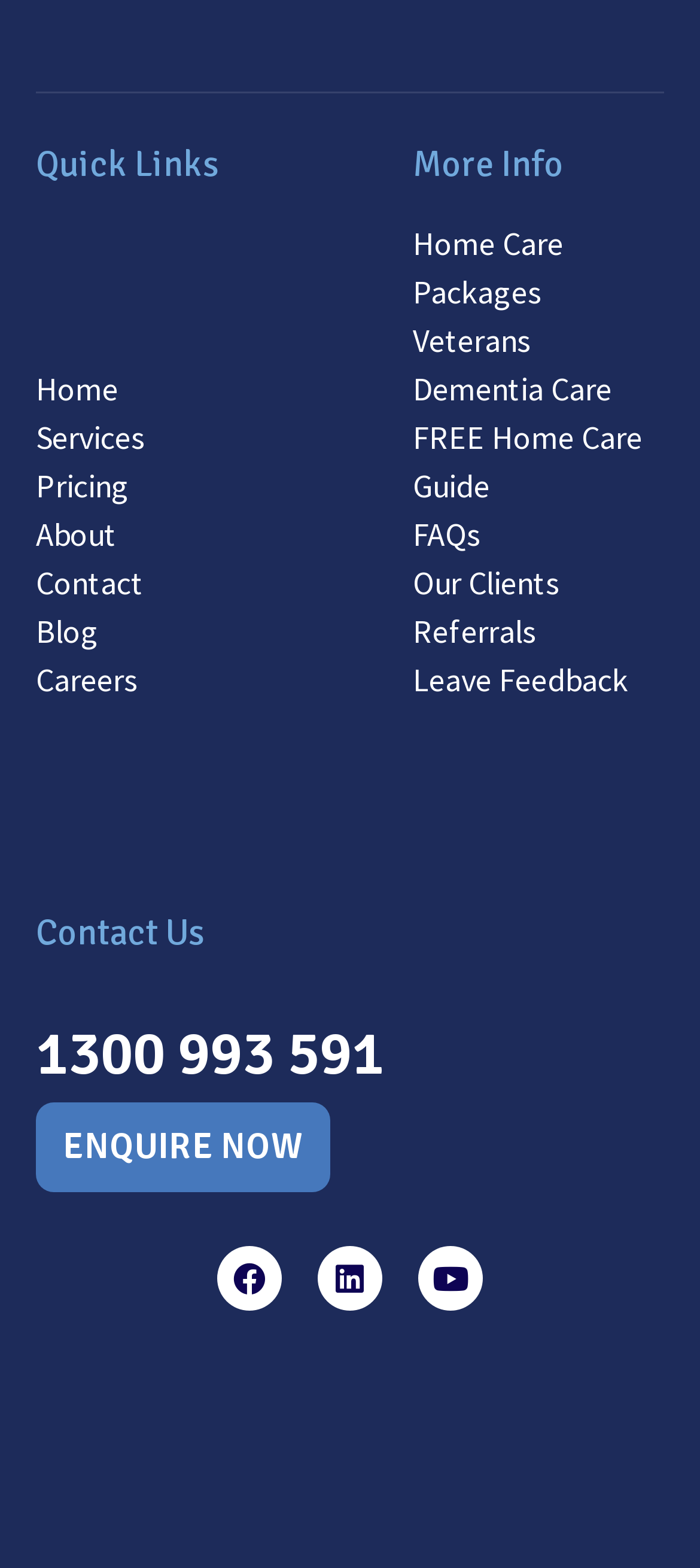Determine the bounding box coordinates of the section I need to click to execute the following instruction: "Visit Facebook page". Provide the coordinates as four float numbers between 0 and 1, i.e., [left, top, right, bottom].

[0.31, 0.795, 0.403, 0.836]